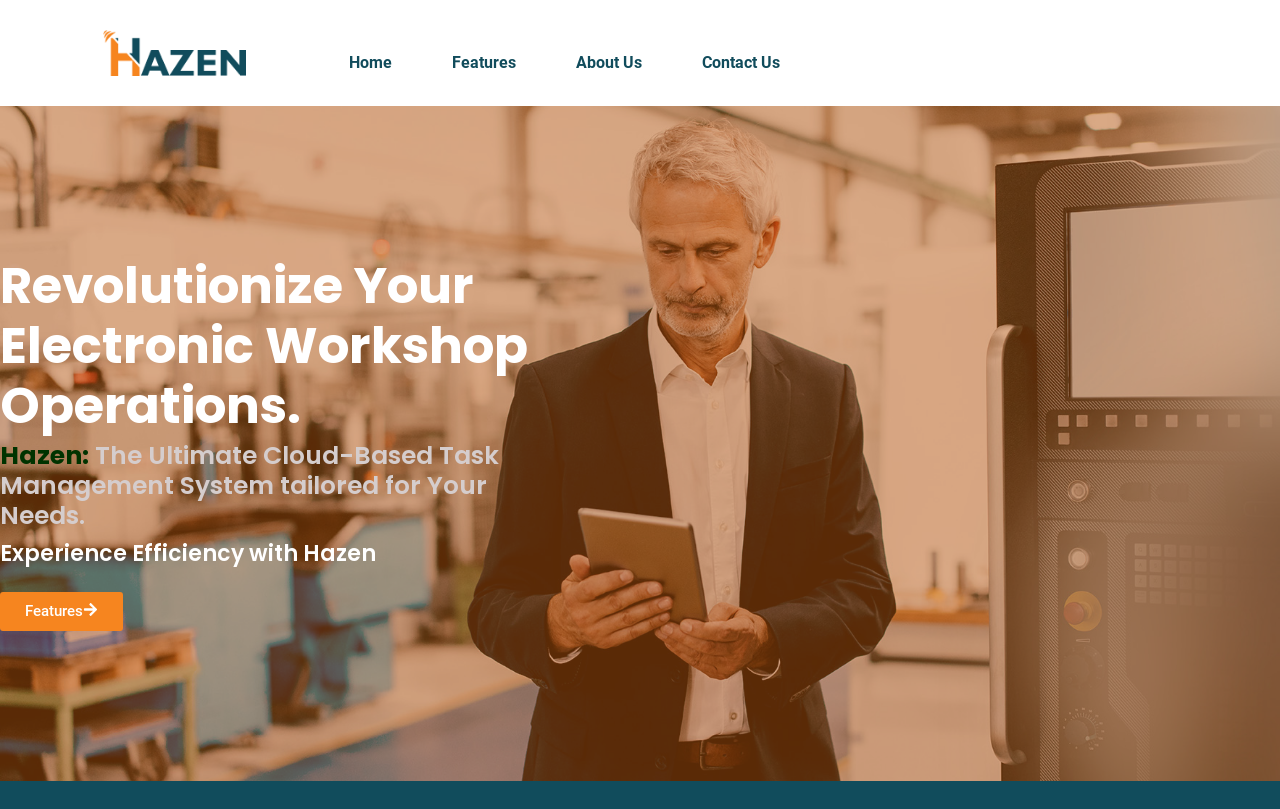Calculate the bounding box coordinates of the UI element given the description: "Features".

[0.342, 0.049, 0.415, 0.106]